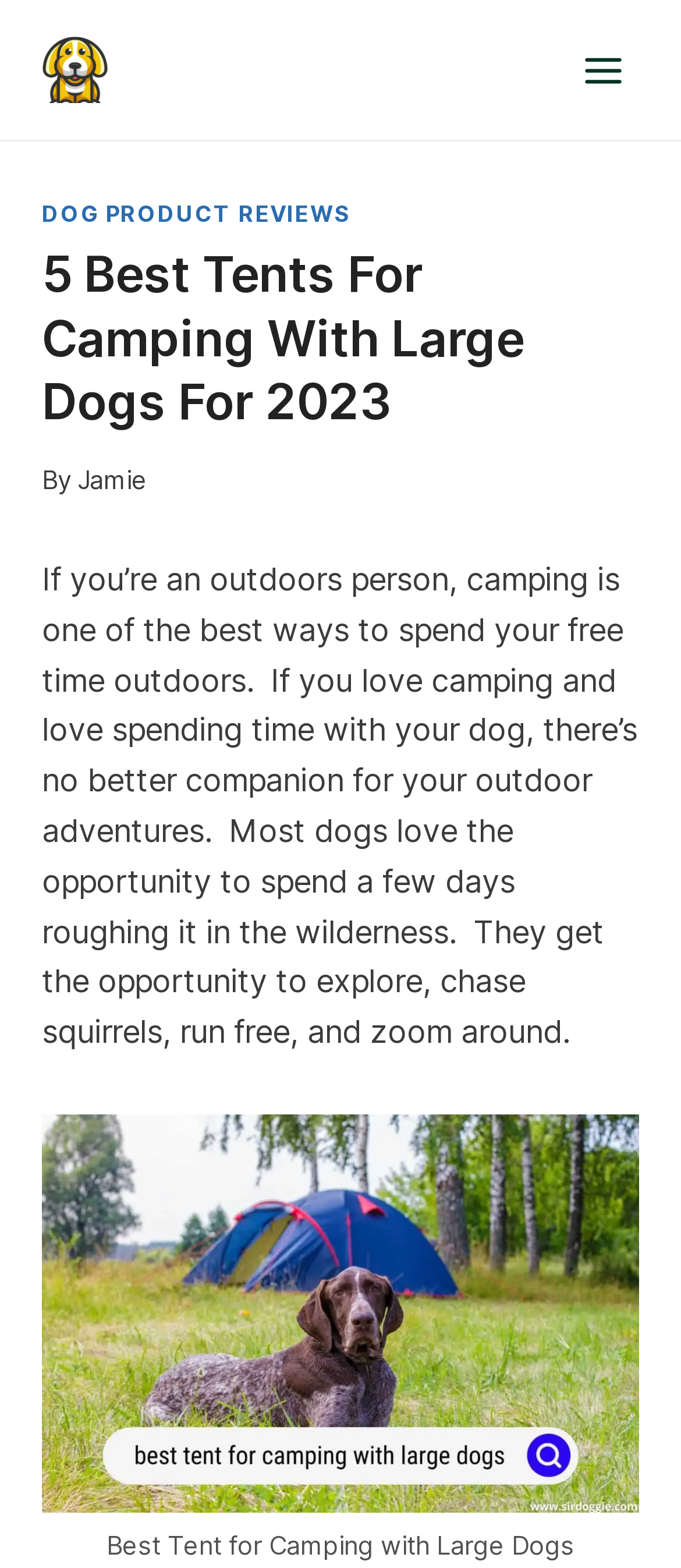From the screenshot, find the bounding box of the UI element matching this description: "Dog Product Reviews". Supply the bounding box coordinates in the form [left, top, right, bottom], each a float between 0 and 1.

[0.062, 0.128, 0.513, 0.145]